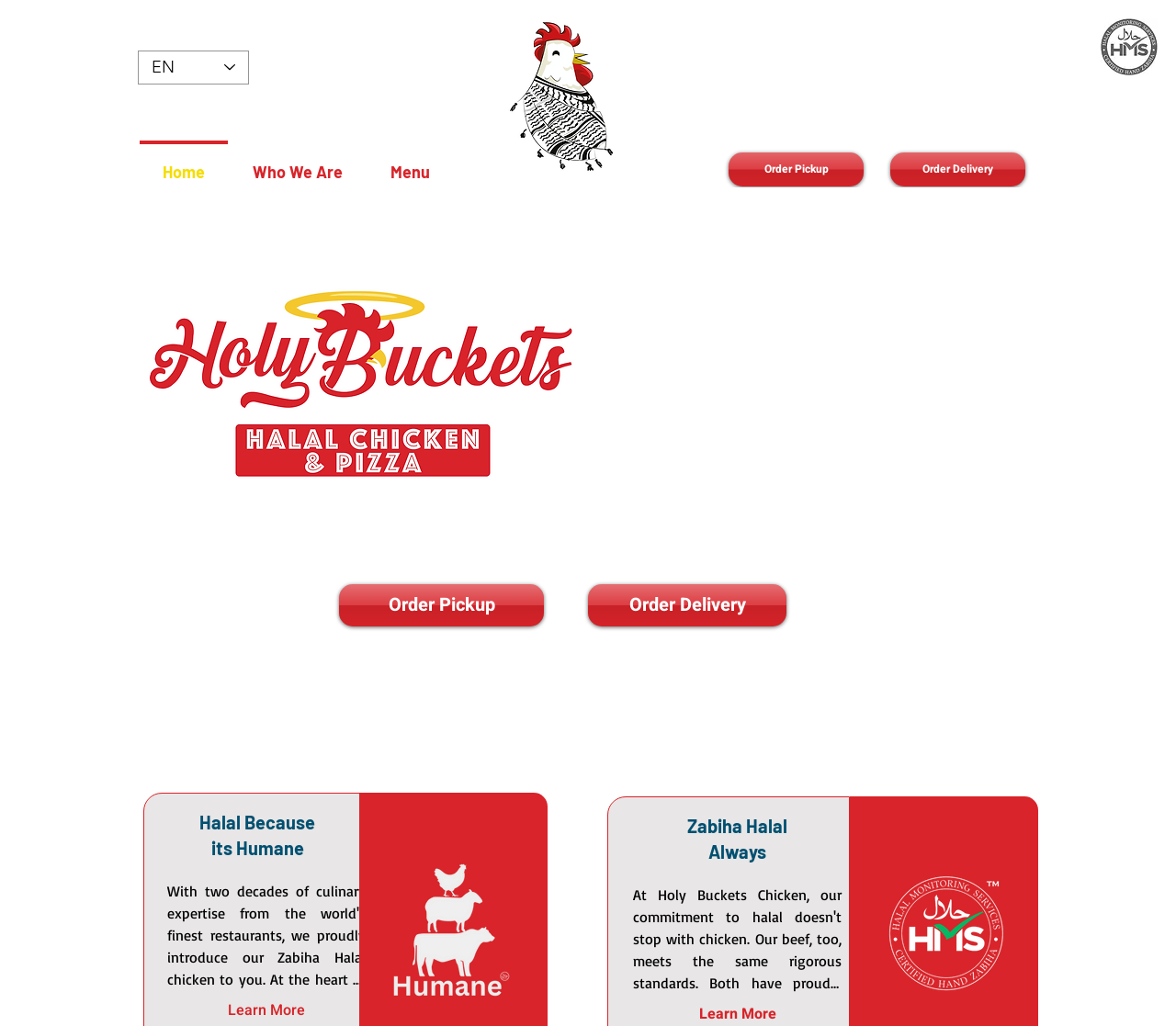Determine the bounding box coordinates for the clickable element to execute this instruction: "Learn more about Halal". Provide the coordinates as four float numbers between 0 and 1, i.e., [left, top, right, bottom].

[0.194, 0.974, 0.259, 0.996]